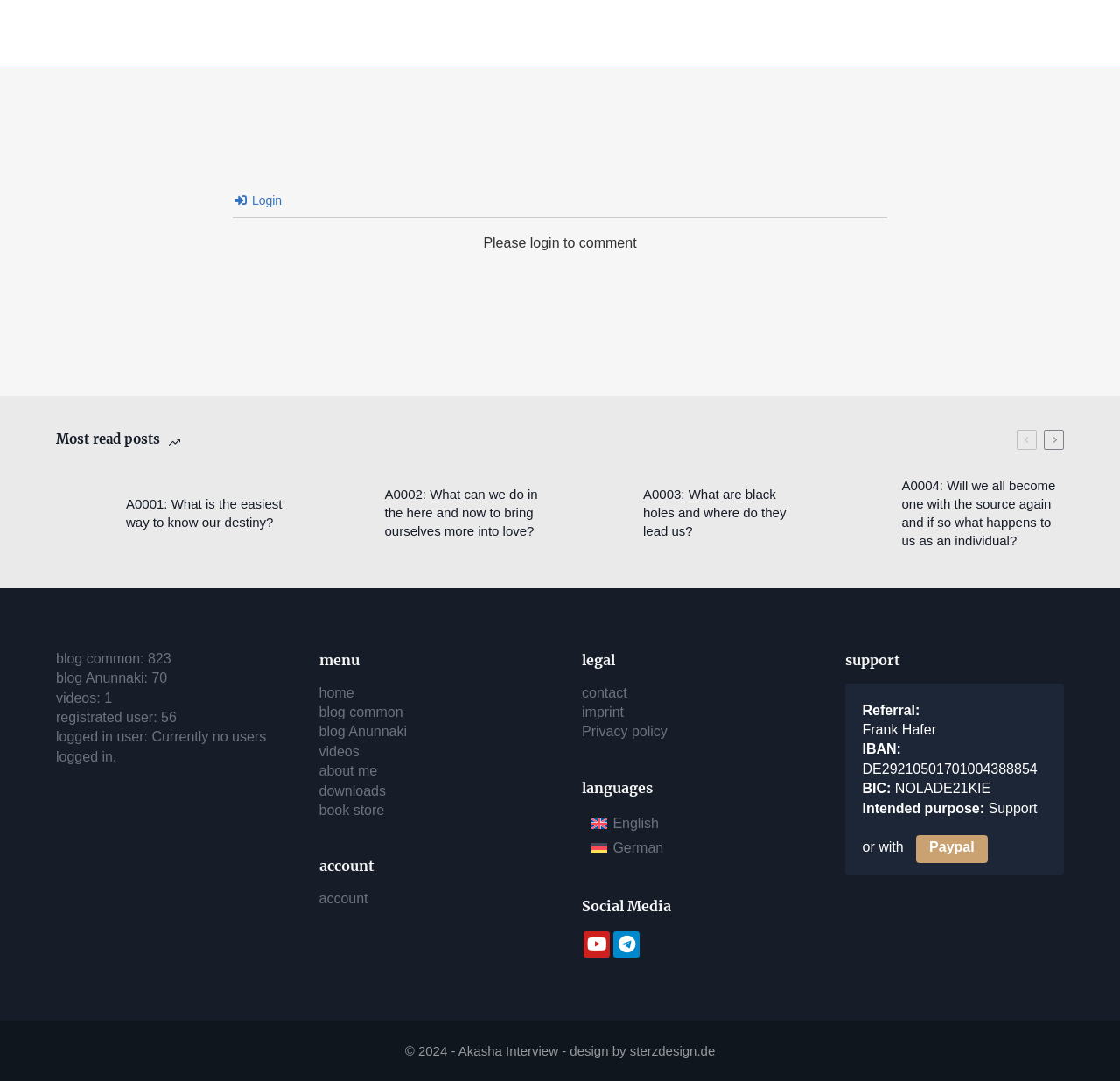Based on the element description account, identify the bounding box coordinates for the UI element. The coordinates should be in the format (top-left x, top-left y, bottom-right x, bottom-right y) and within the 0 to 1 range.

[0.285, 0.824, 0.329, 0.838]